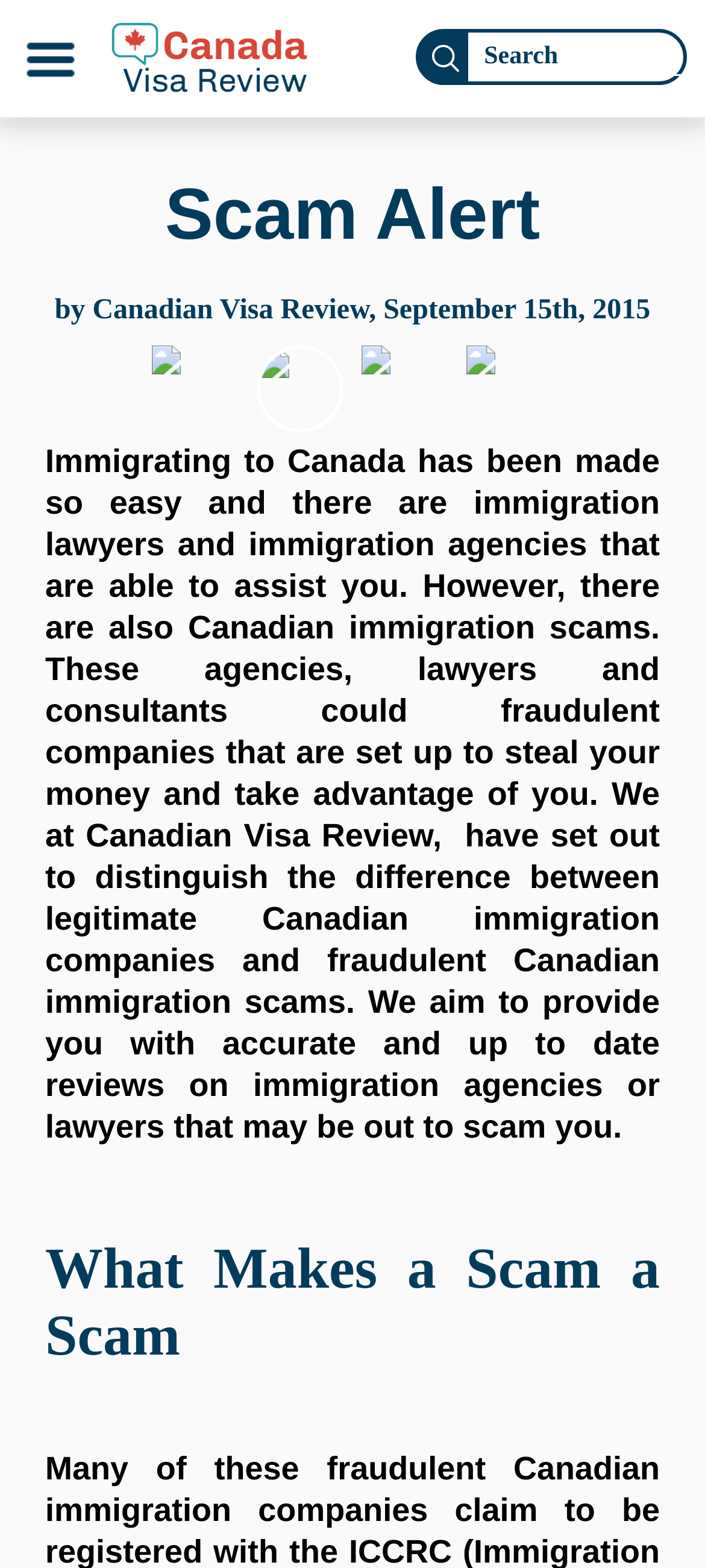Utilize the details in the image to give a detailed response to the question: What is the warning about in the webpage?

The webpage warns about Canadian immigration scams, specifically about agencies, lawyers, and consultants that are set up to steal money and take advantage of individuals. This warning is highlighted in the heading 'Scam Alert' and elaborated in the subsequent text.